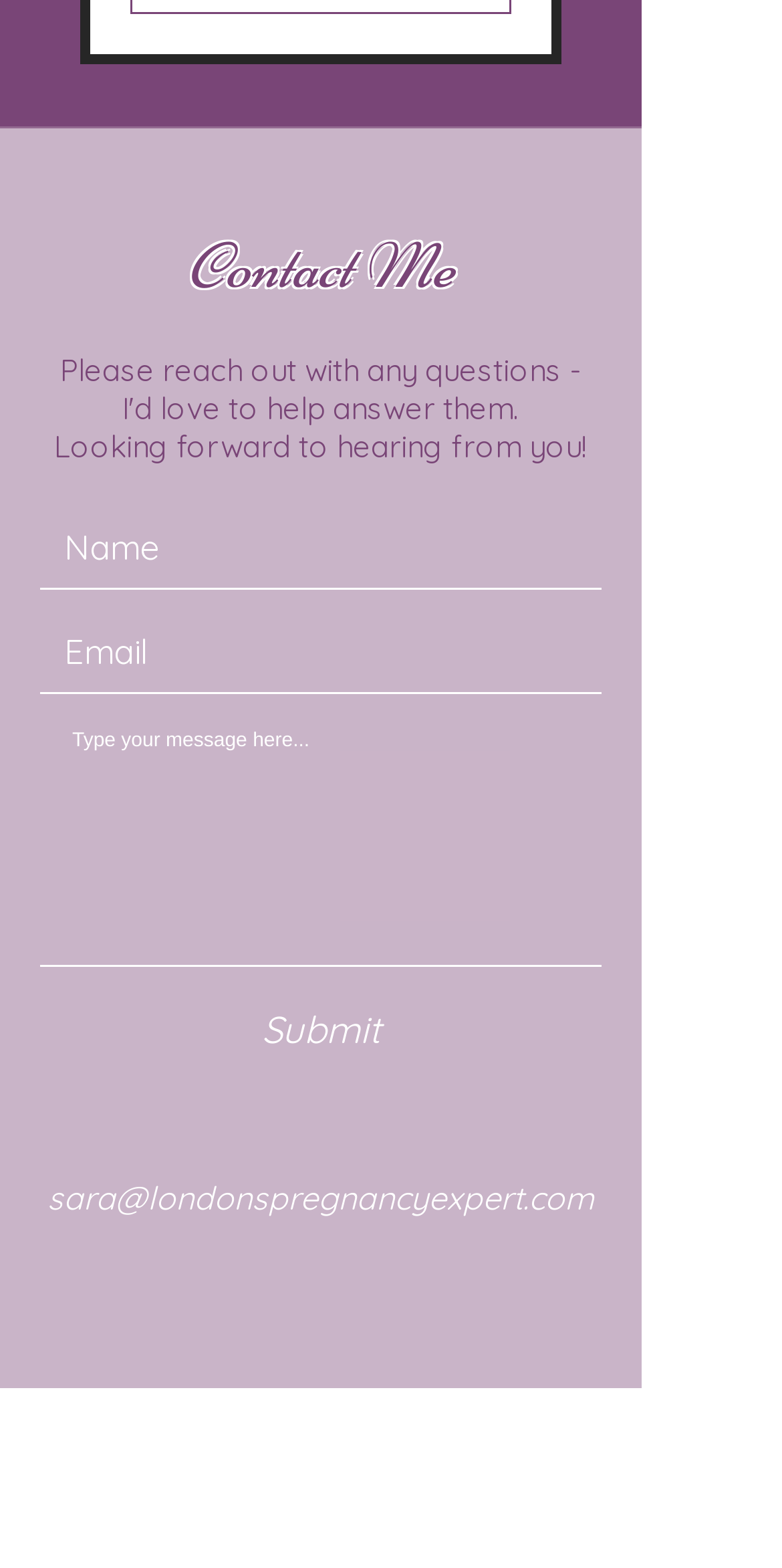How many social media platforms are linked?
Please provide a single word or phrase based on the screenshot.

2